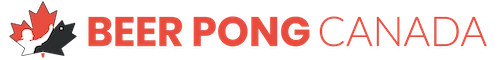What is the atmosphere suggested by the logo design?
Using the image as a reference, give an elaborate response to the question.

The caption describes the logo design as vibrant and nationalistic, which implies a fun and energetic atmosphere, inviting individuals to engage in events and activities associated with beer pong across the country.